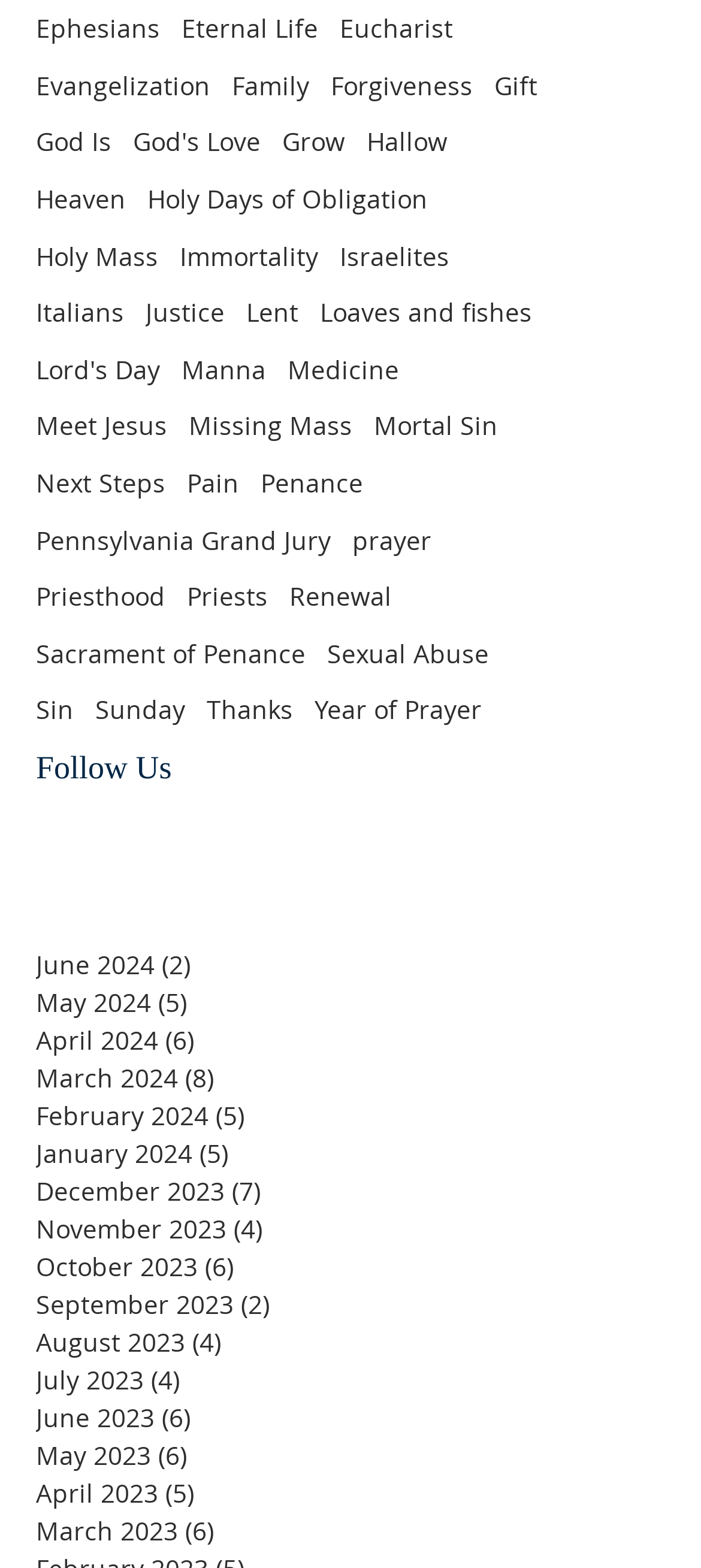Determine the bounding box coordinates for the area that should be clicked to carry out the following instruction: "Explore the topic of Forgiveness".

[0.472, 0.043, 0.674, 0.066]